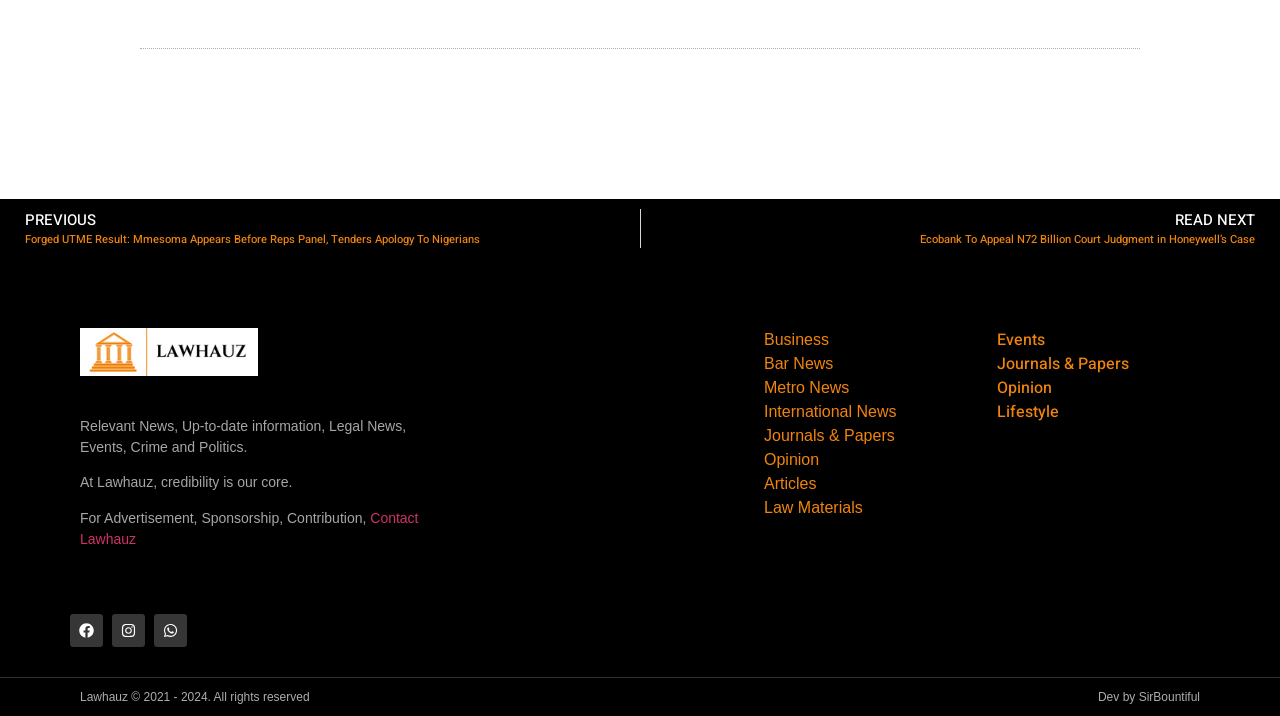Please identify the bounding box coordinates of the clickable element to fulfill the following instruction: "Read next article". The coordinates should be four float numbers between 0 and 1, i.e., [left, top, right, bottom].

[0.5, 0.292, 0.992, 0.347]